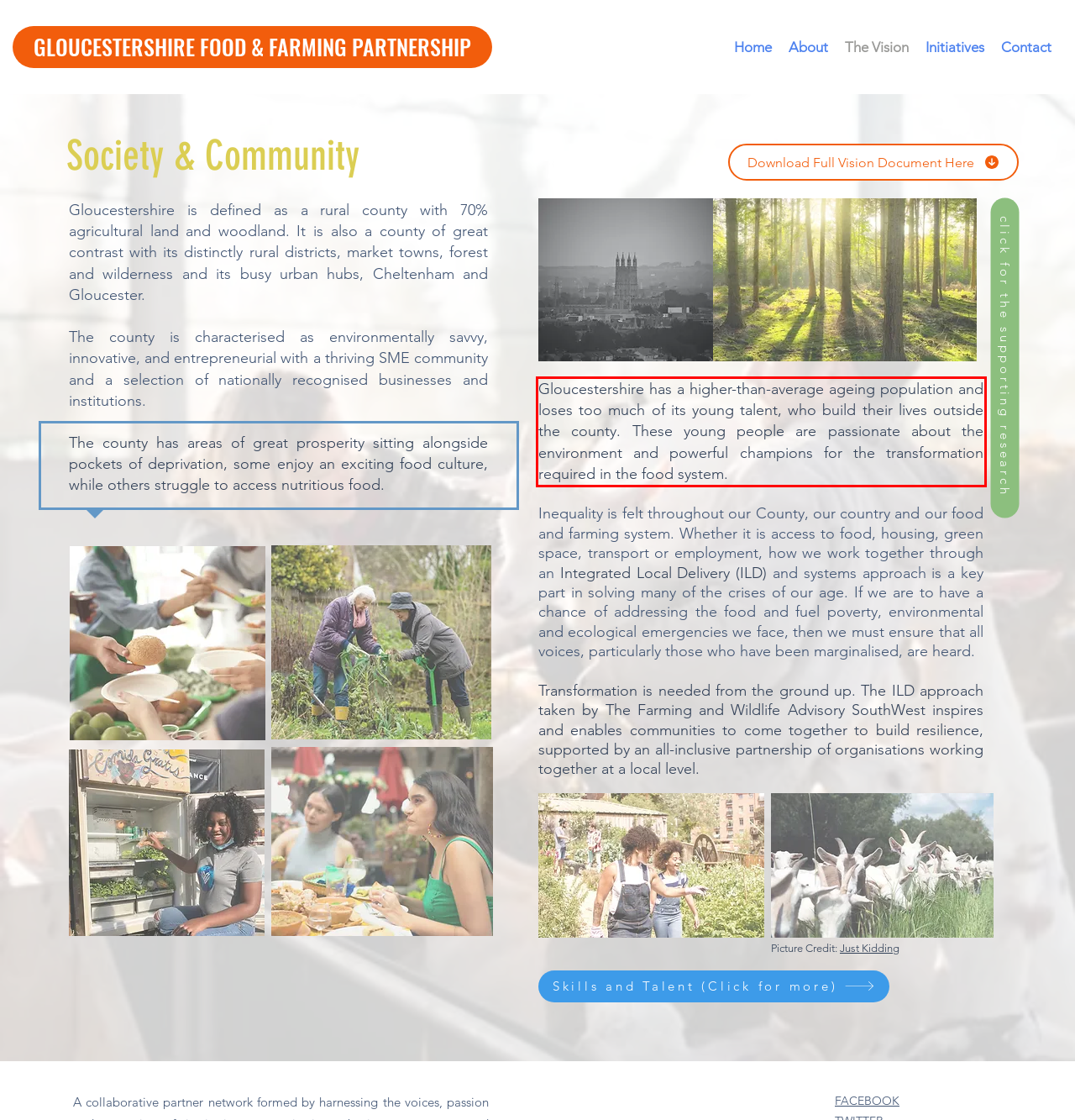From the screenshot of the webpage, locate the red bounding box and extract the text contained within that area.

Gloucestershire has a higher-than-average ageing population and loses too much of its young talent, who build their lives outside the county. These young people are passionate about the environment and powerful champions for the transformation required in the food system.